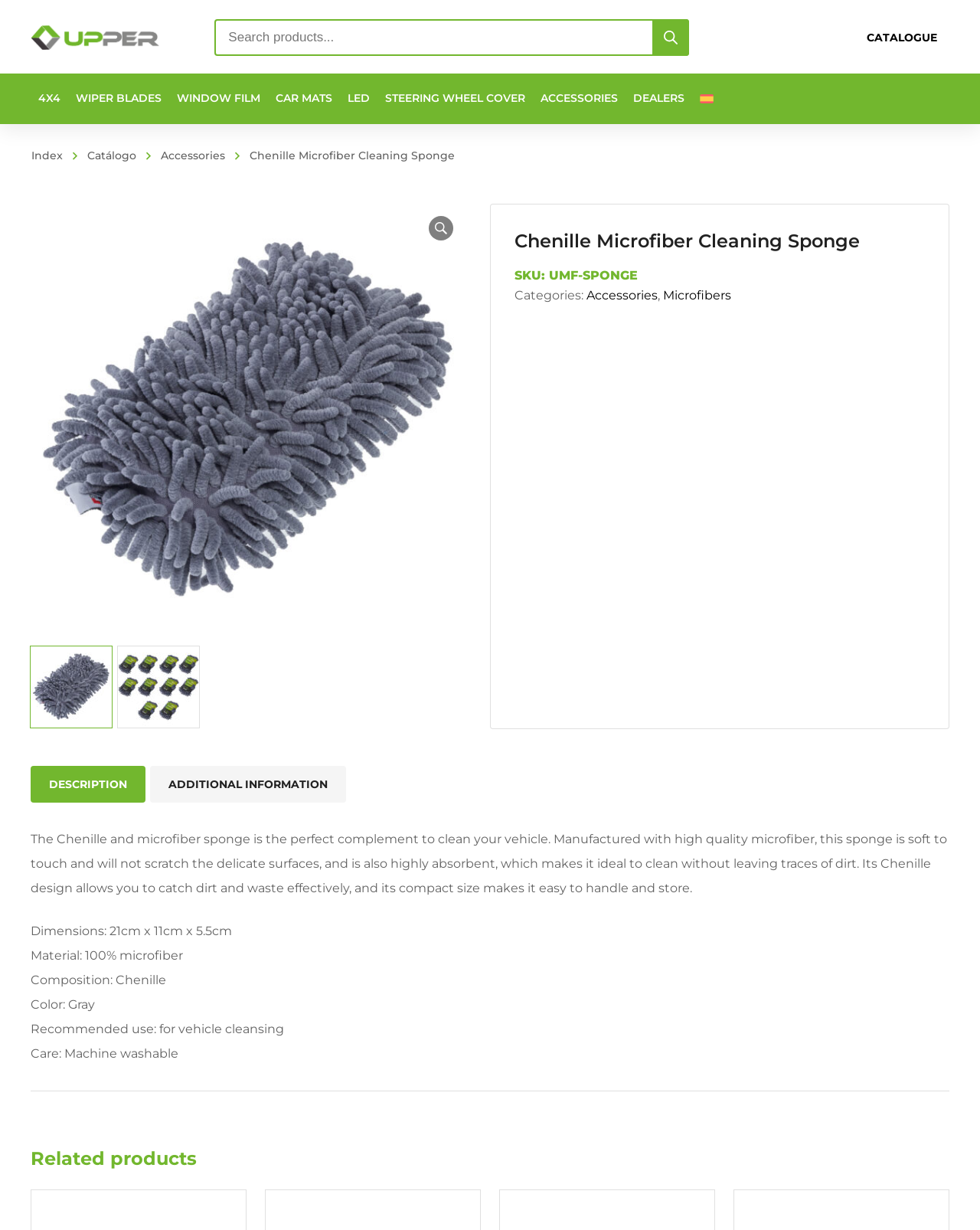Identify and provide the text content of the webpage's primary headline.

Chenille Microfiber Cleaning Sponge